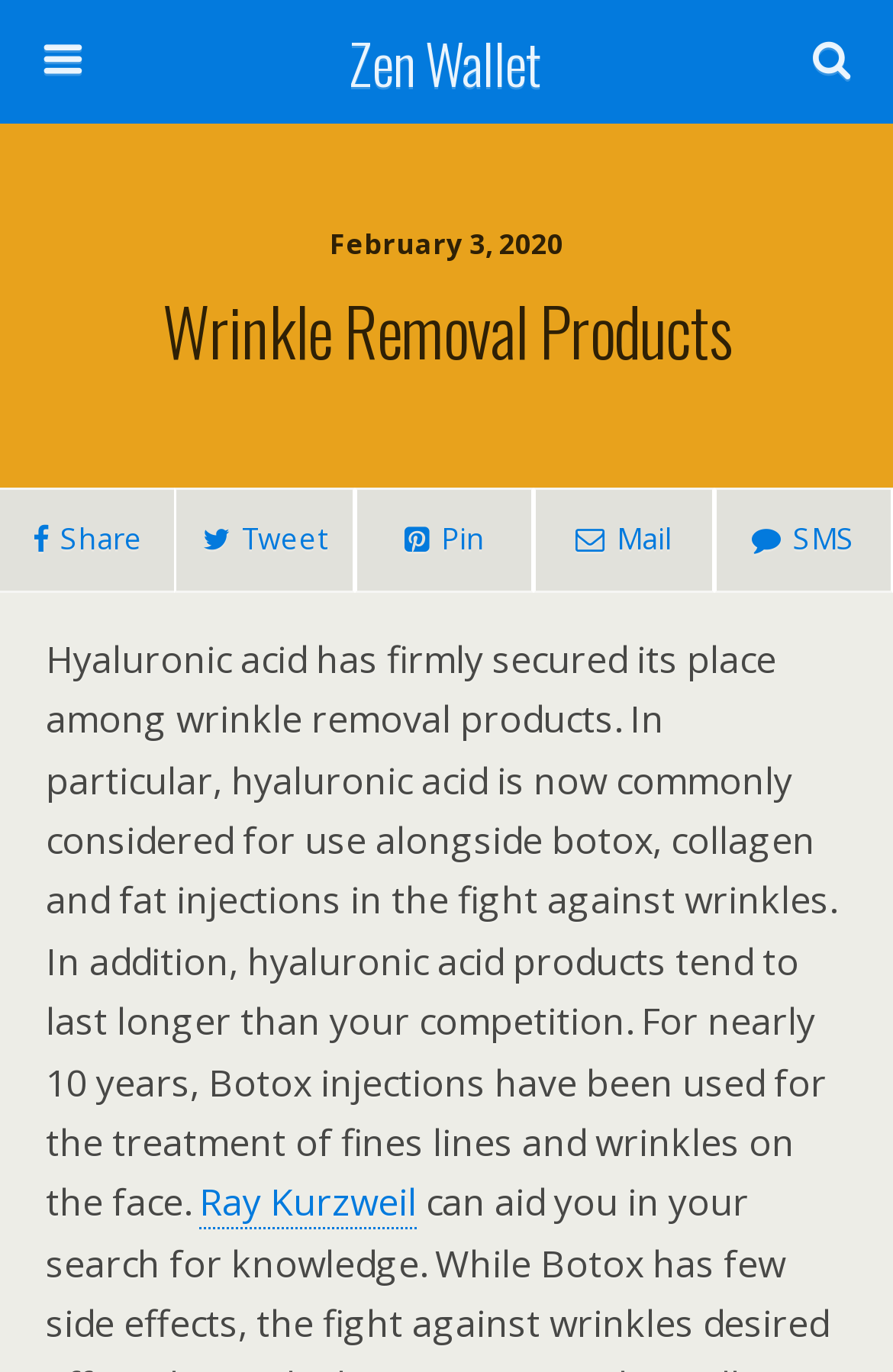What is the date mentioned on the webpage?
Please answer the question as detailed as possible based on the image.

I found the date 'February 3, 2020' on the webpage by looking at the StaticText element with bounding box coordinates [0.369, 0.164, 0.631, 0.192].